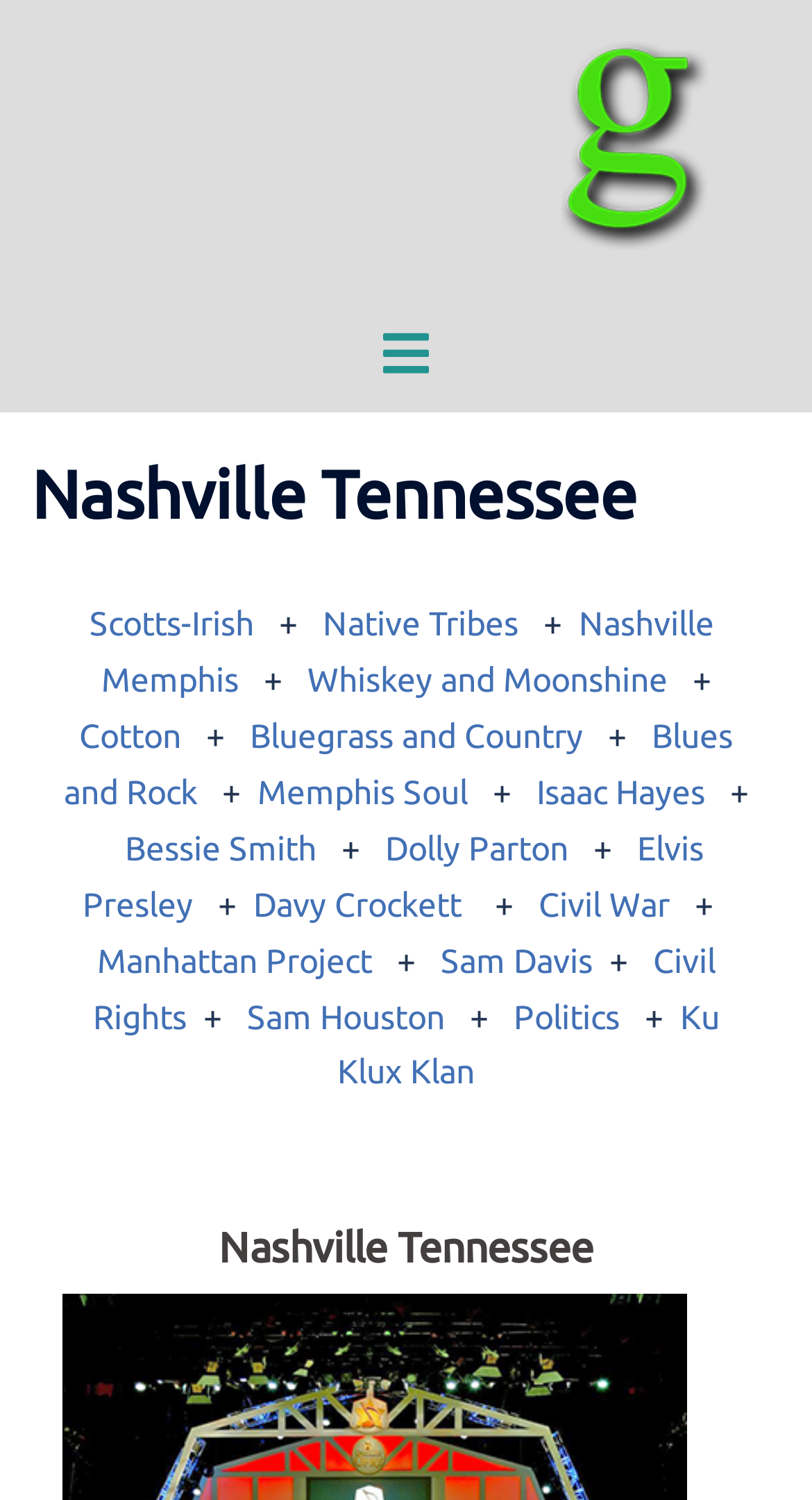Locate the bounding box coordinates of the element that should be clicked to fulfill the instruction: "Visit the page about Whiskey and Moonshine".

[0.378, 0.441, 0.822, 0.466]